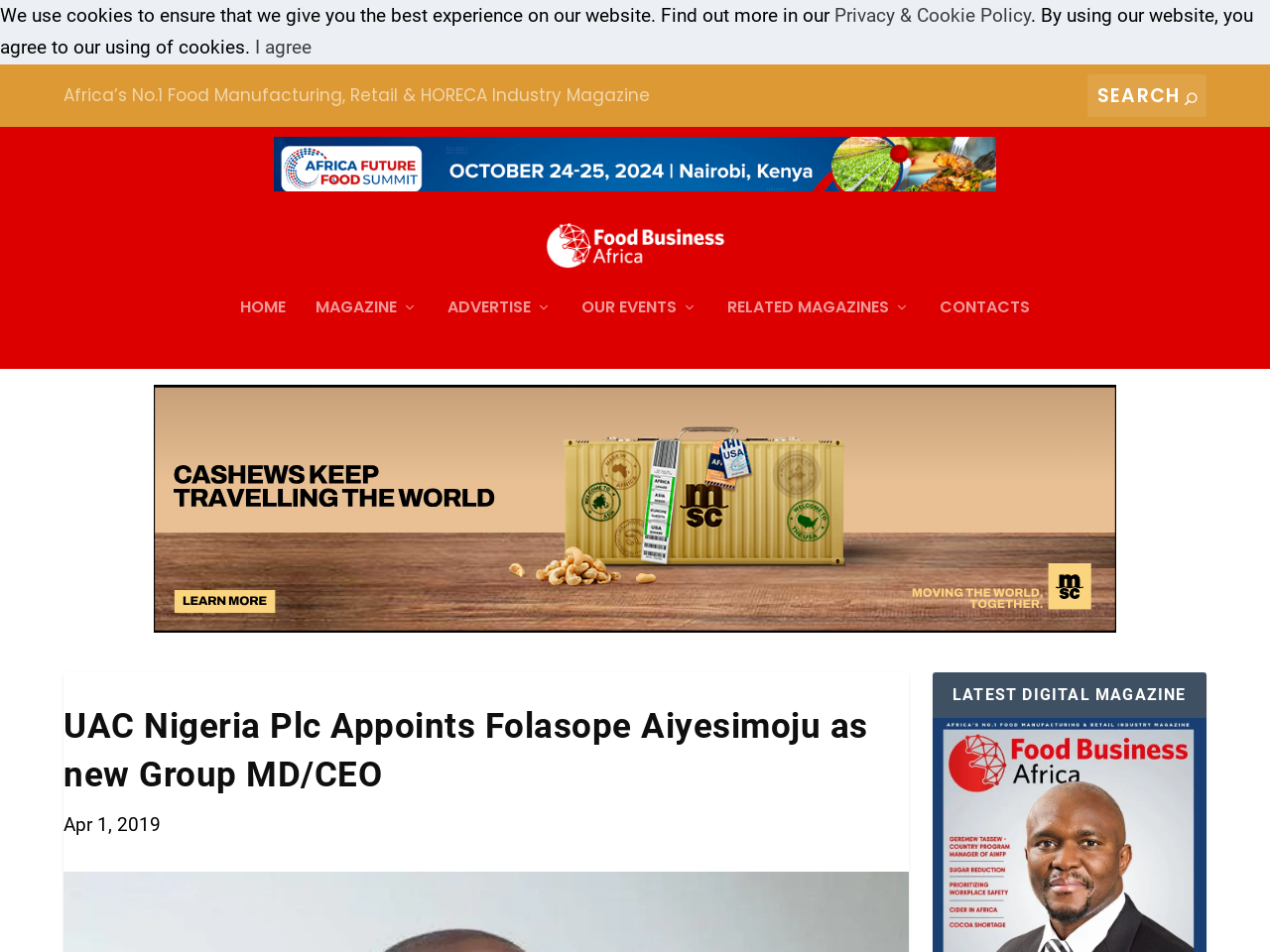Identify the bounding box coordinates of the specific part of the webpage to click to complete this instruction: "Read about UAC Nigeria Plc Appoints Folasope Aiyesimoju as new Group MD/CEO".

[0.05, 0.764, 0.716, 0.876]